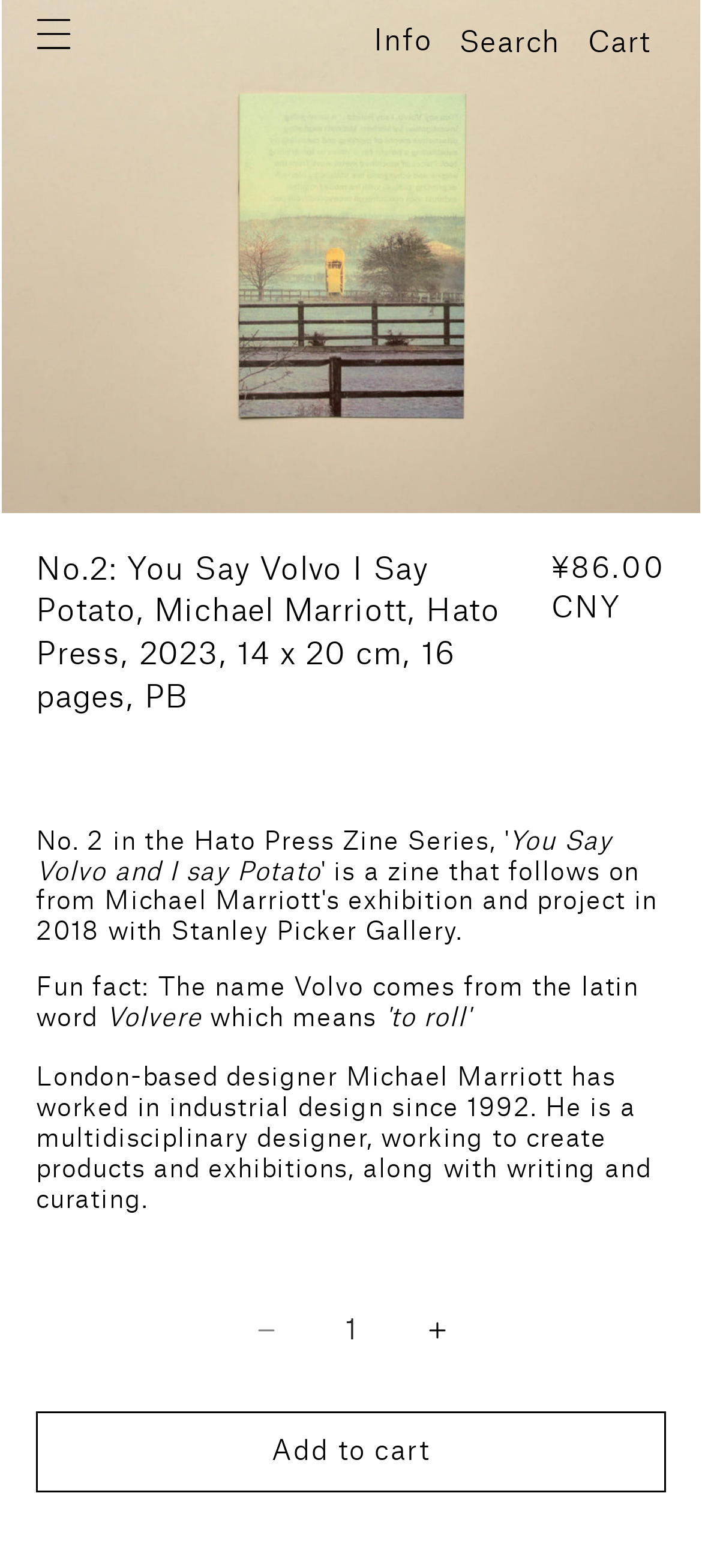Identify the bounding box for the described UI element: "Add to cart".

[0.051, 0.901, 0.949, 0.952]